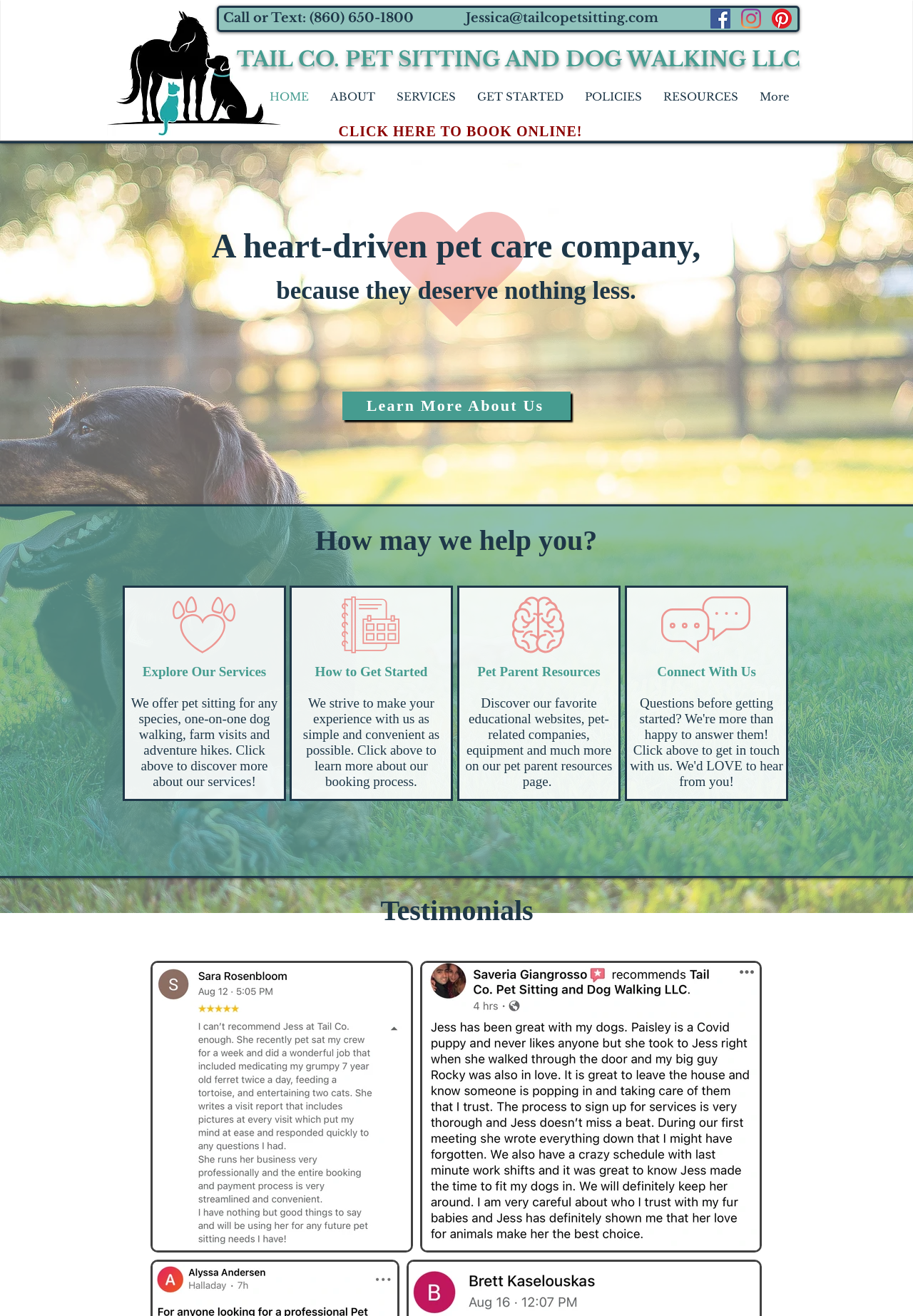Provide a short answer using a single word or phrase for the following question: 
What social media platforms are linked on the webpage?

Facebook, Instagram, Pinterest